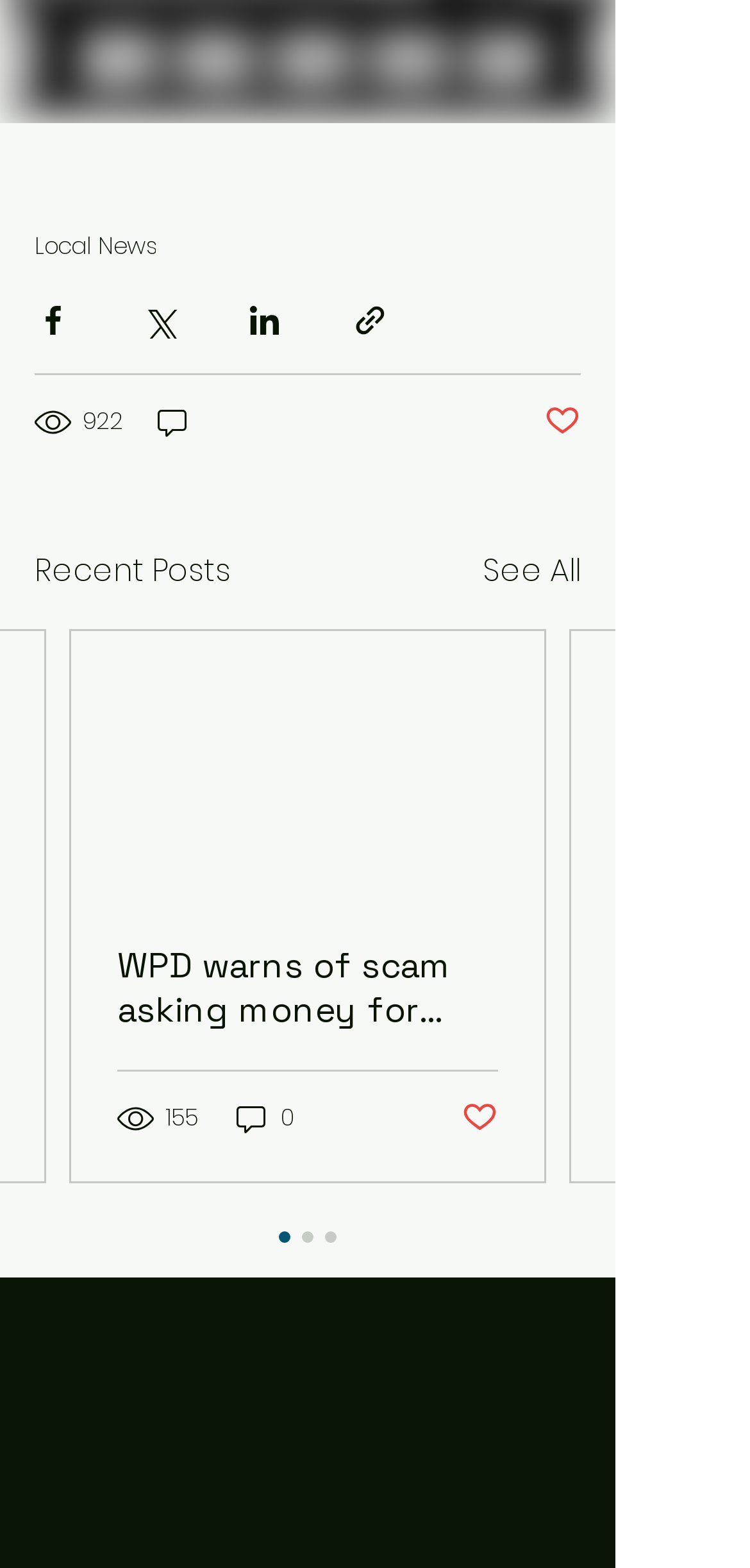Look at the image and give a detailed response to the following question: What is the number of views for the first article?

I found a generic element with the text '922 views' below the social media sharing buttons, which indicates the number of views for the first article on the webpage.